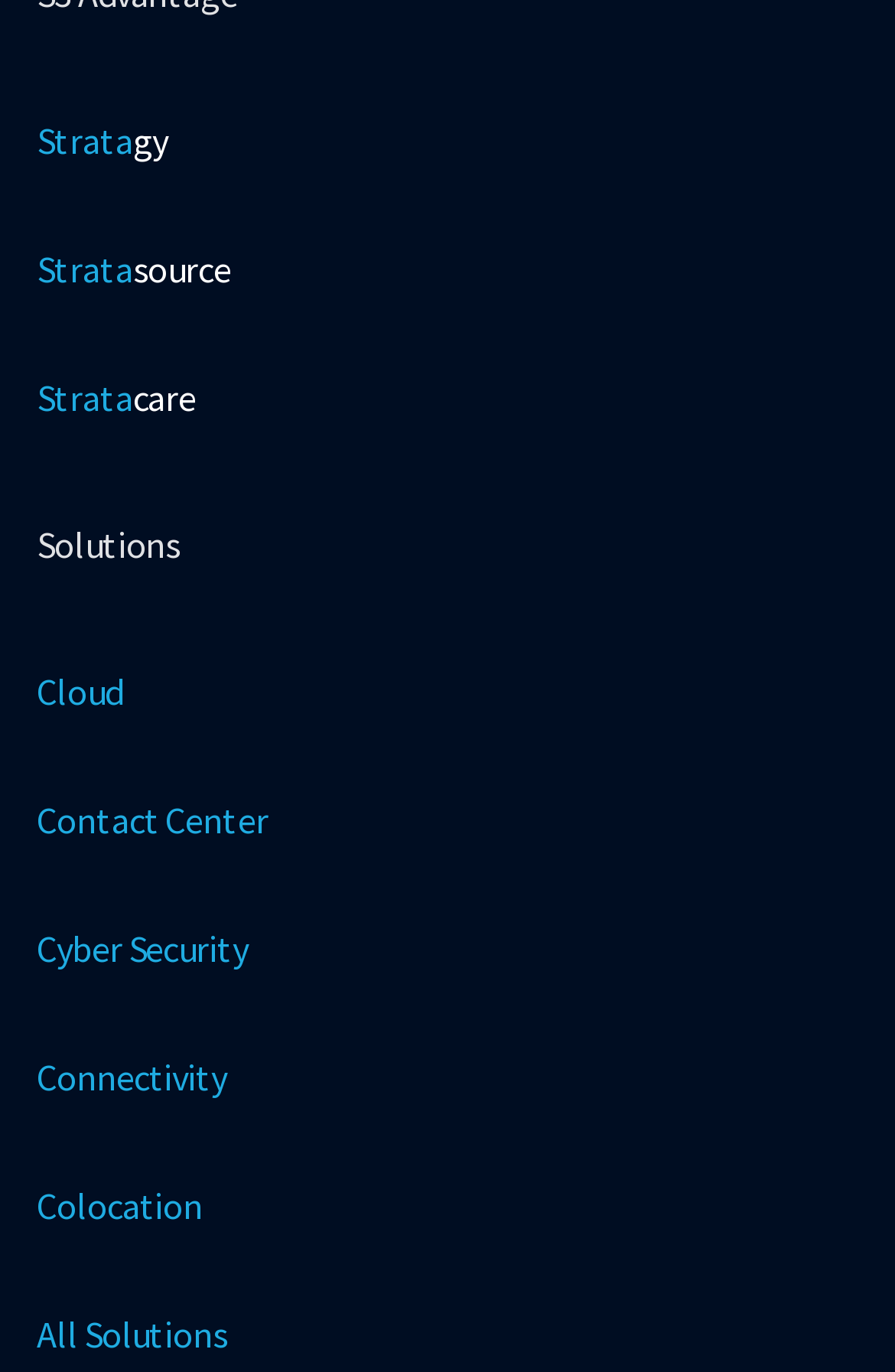Identify the bounding box coordinates for the UI element described by the following text: "Stratasource". Provide the coordinates as four float numbers between 0 and 1, in the format [left, top, right, bottom].

[0.041, 0.169, 0.959, 0.222]